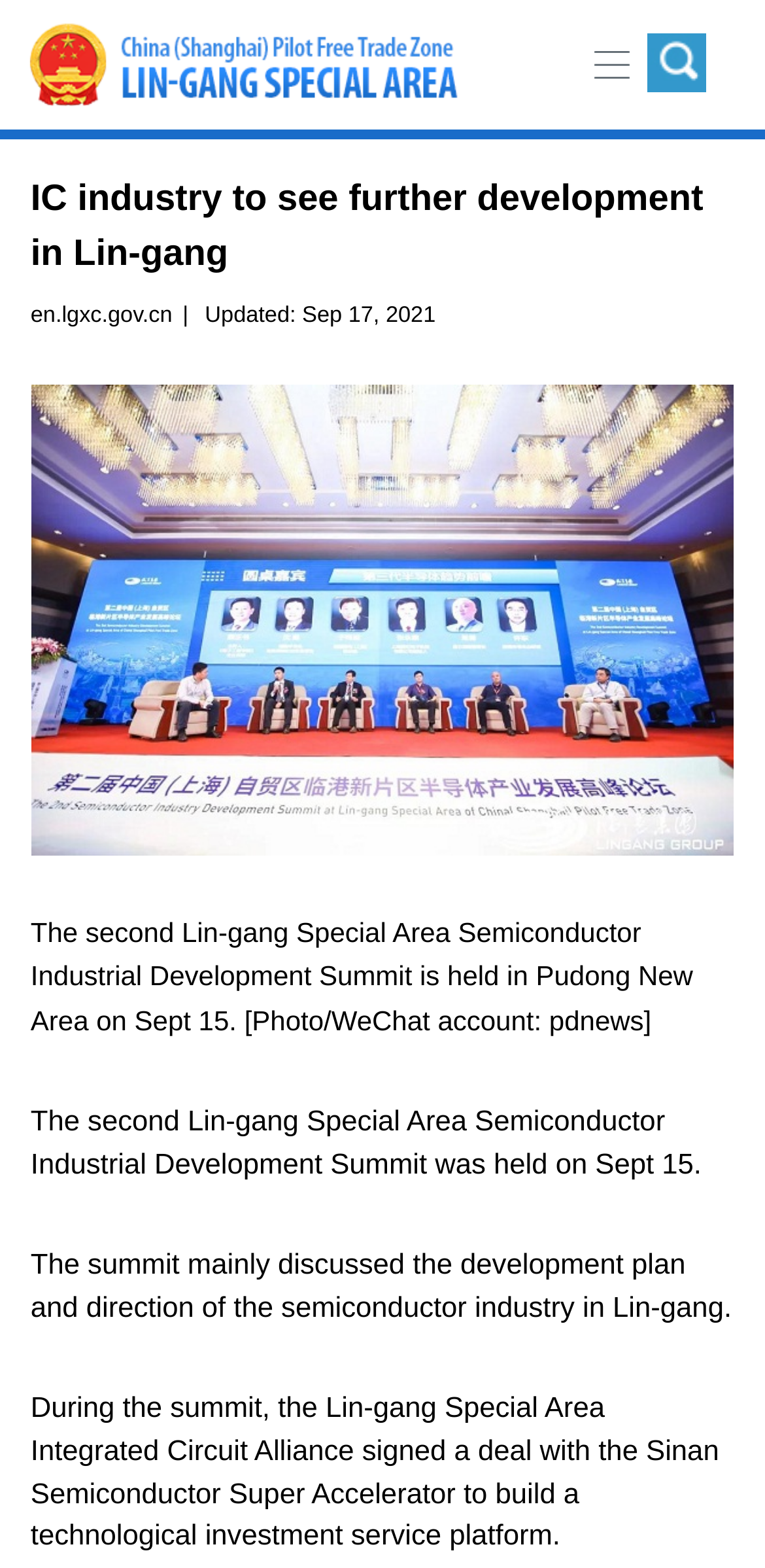From the element description: "parent_node: btn-nav", extract the bounding box coordinates of the UI element. The coordinates should be expressed as four float numbers between 0 and 1, in the order [left, top, right, bottom].

[0.846, 0.021, 0.923, 0.059]